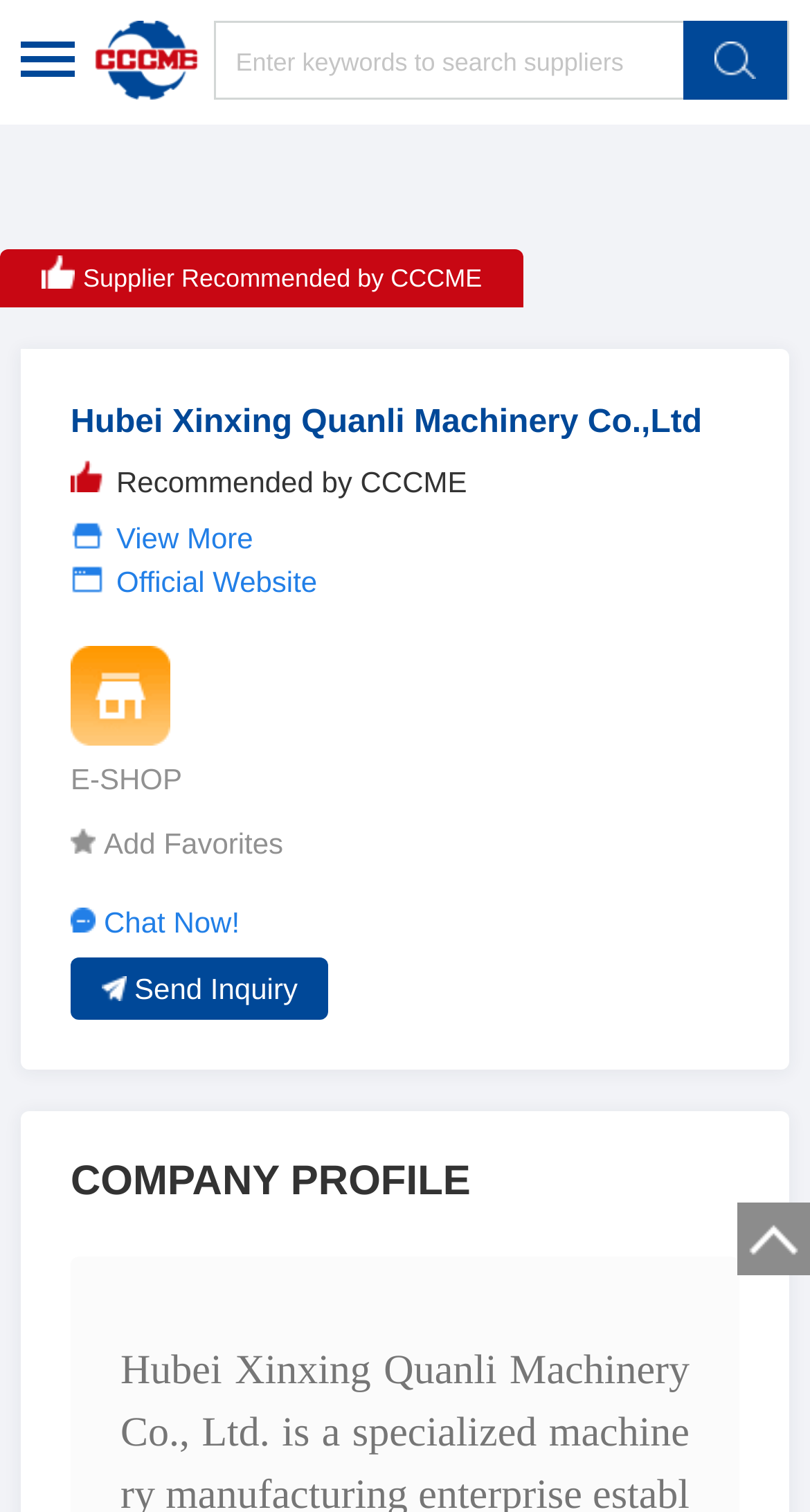Using the given description, provide the bounding box coordinates formatted as (top-left x, top-left y, bottom-right x, bottom-right y), with all values being floating point numbers between 0 and 1. Description: View More

[0.144, 0.345, 0.313, 0.367]